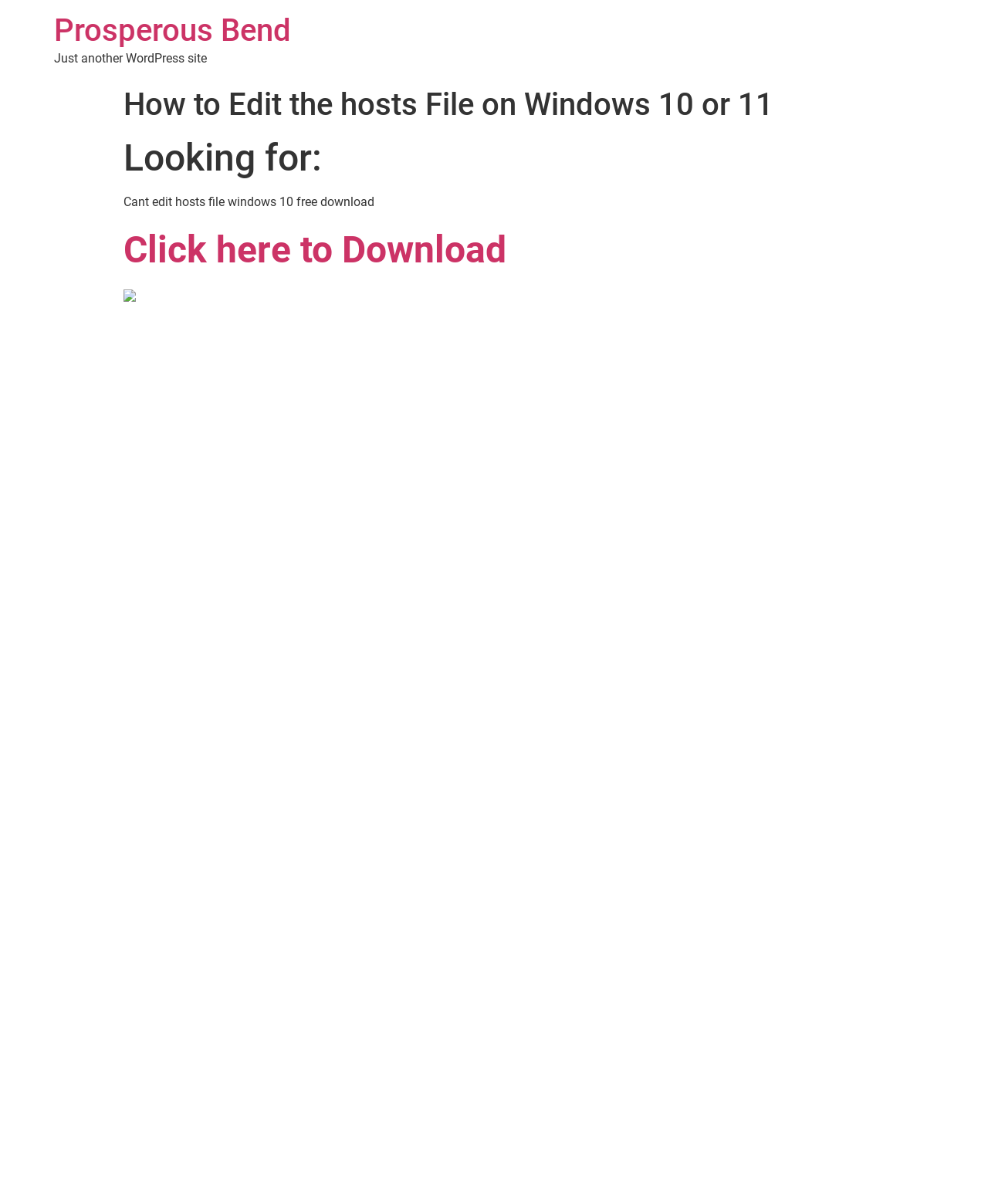Please answer the following question using a single word or phrase: 
What is the main topic of the webpage?

Editing hosts file on Windows